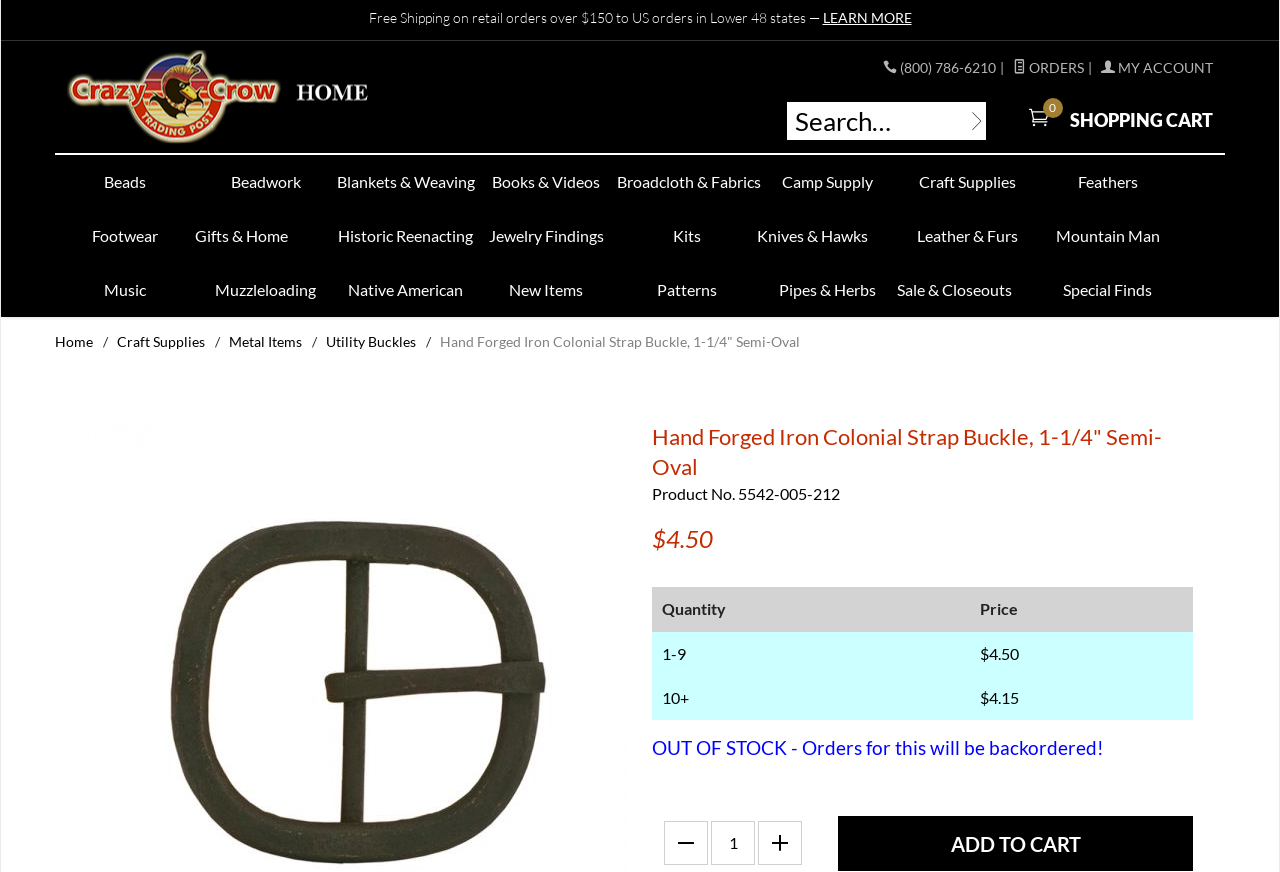Specify the bounding box coordinates of the region I need to click to perform the following instruction: "Add to cart". The coordinates must be four float numbers in the range of 0 to 1, i.e., [left, top, right, bottom].

[0.655, 0.936, 0.932, 0.999]